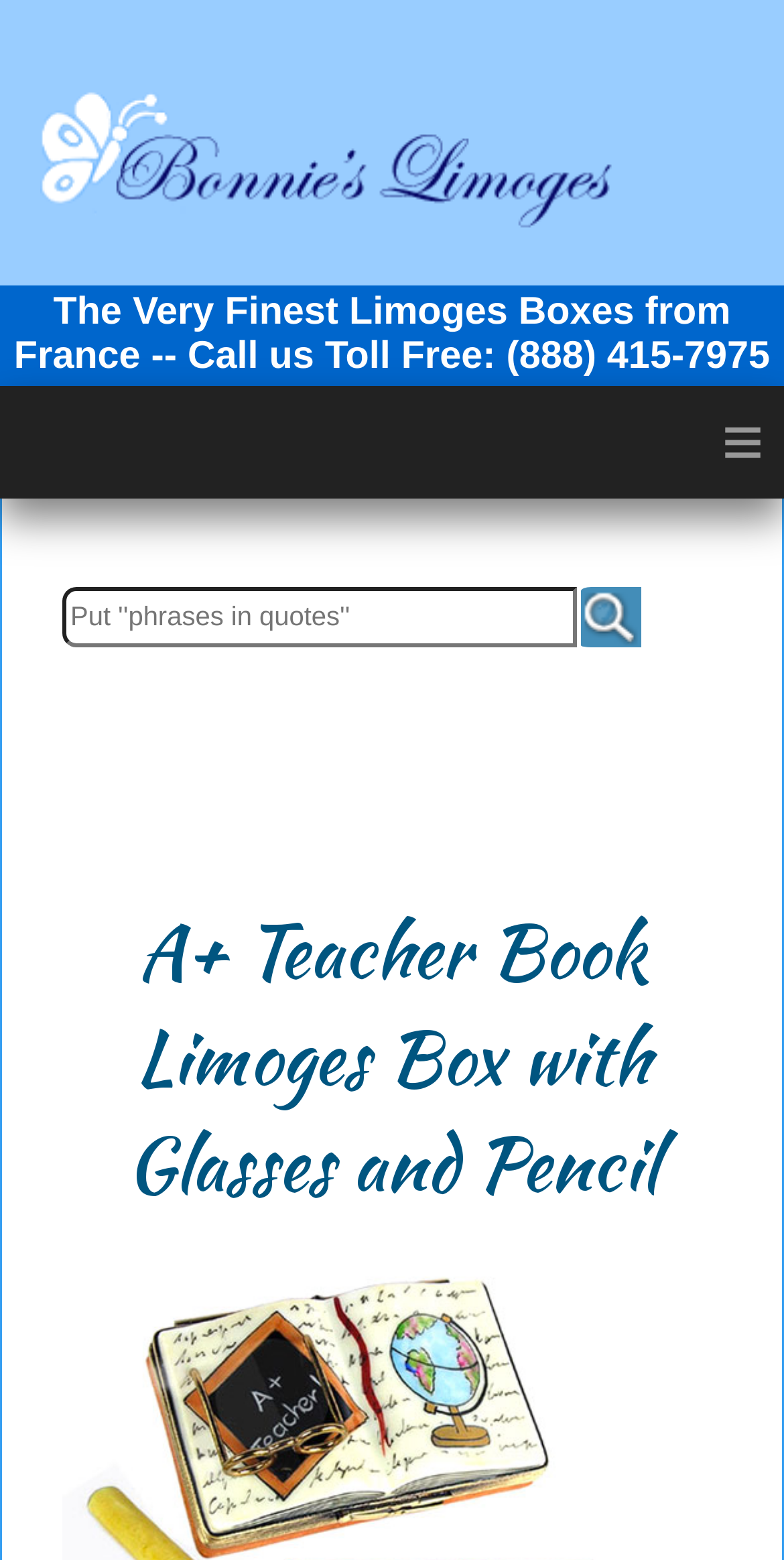Generate the main heading text from the webpage.

A+ Teacher Book Limoges Box with Glasses and Pencil